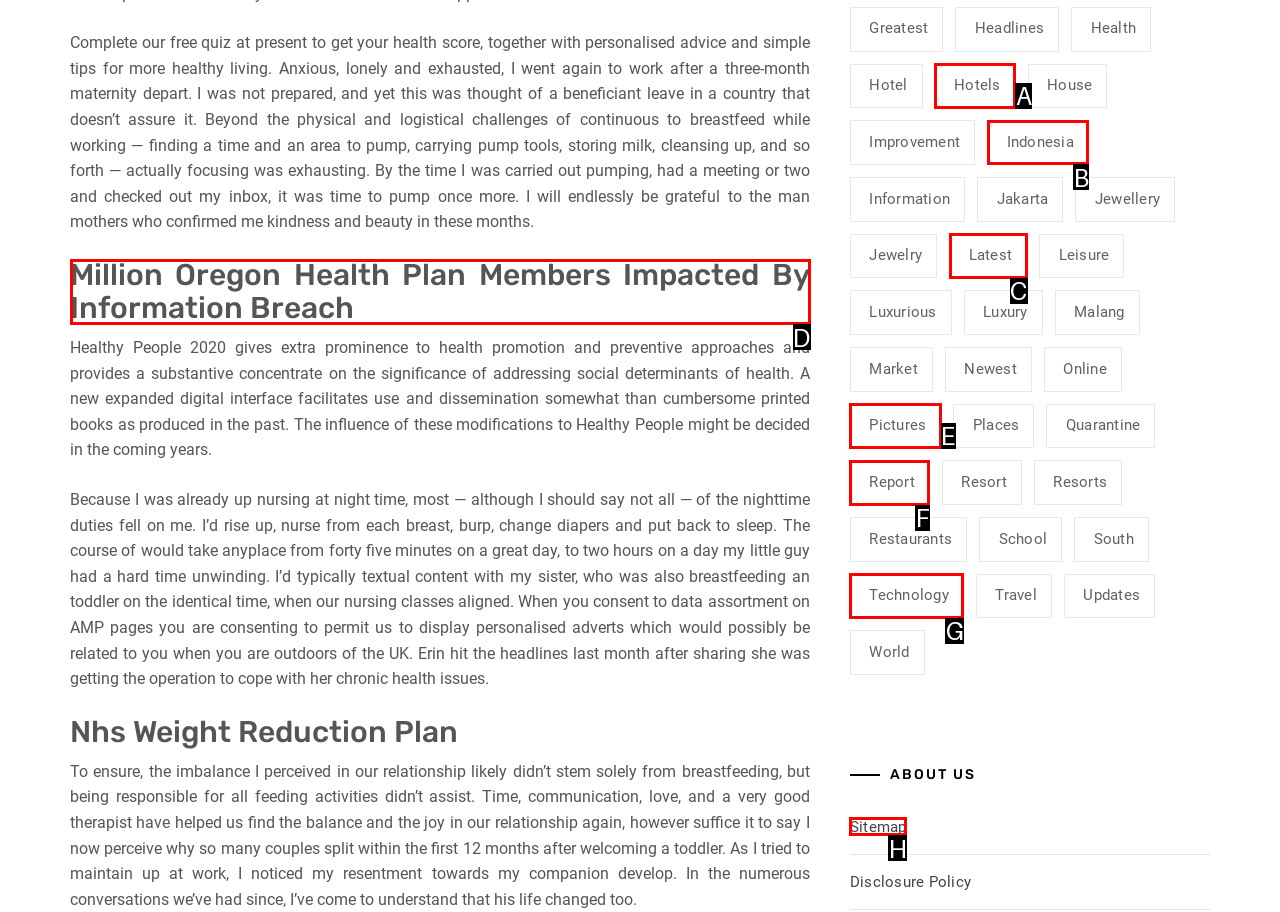Please indicate which option's letter corresponds to the task: Read 'Million Oregon Health Plan Members Impacted By Information Breach' by examining the highlighted elements in the screenshot.

D